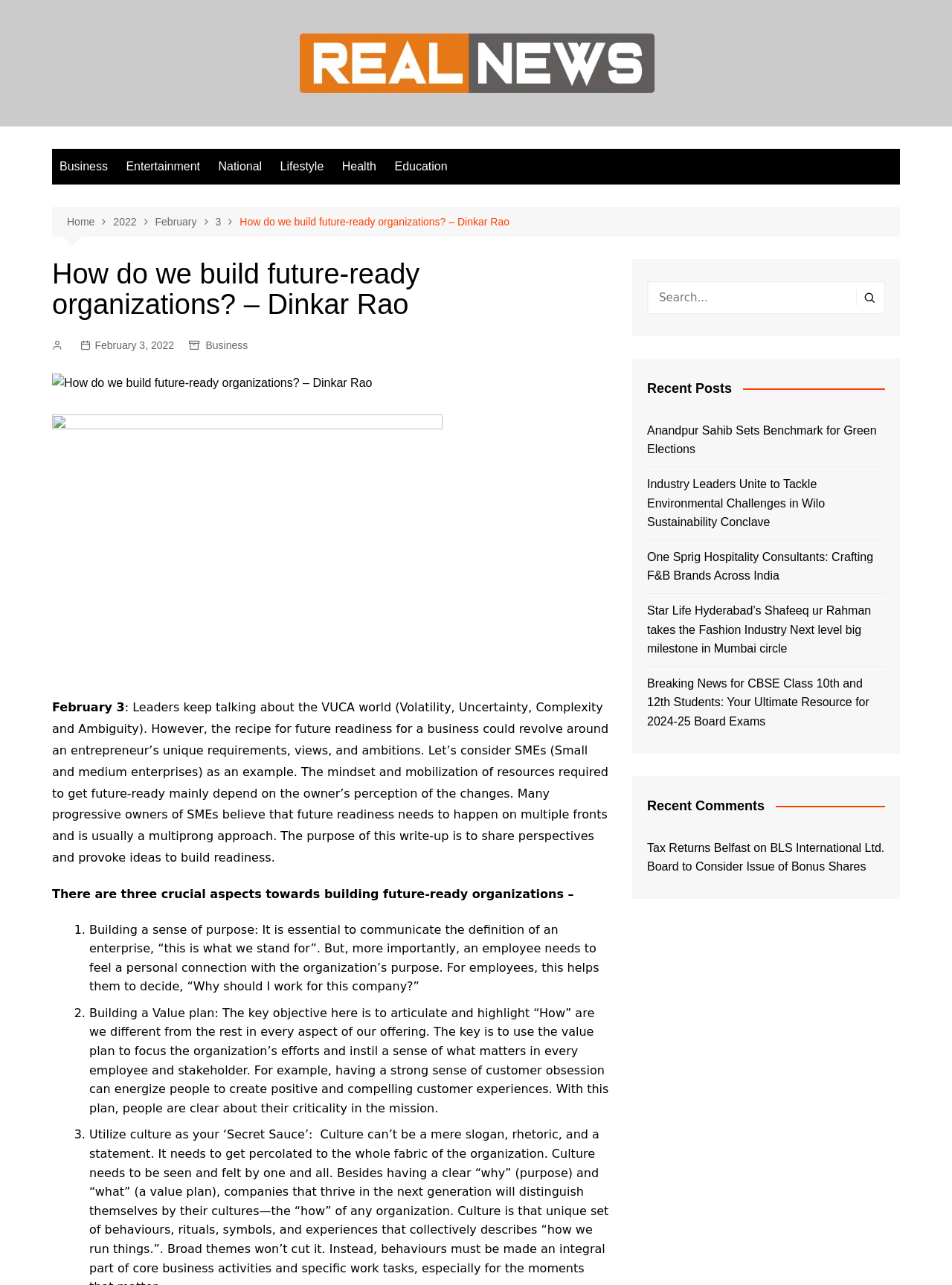Please locate the UI element described by "February" and provide its bounding box coordinates.

[0.163, 0.166, 0.226, 0.179]